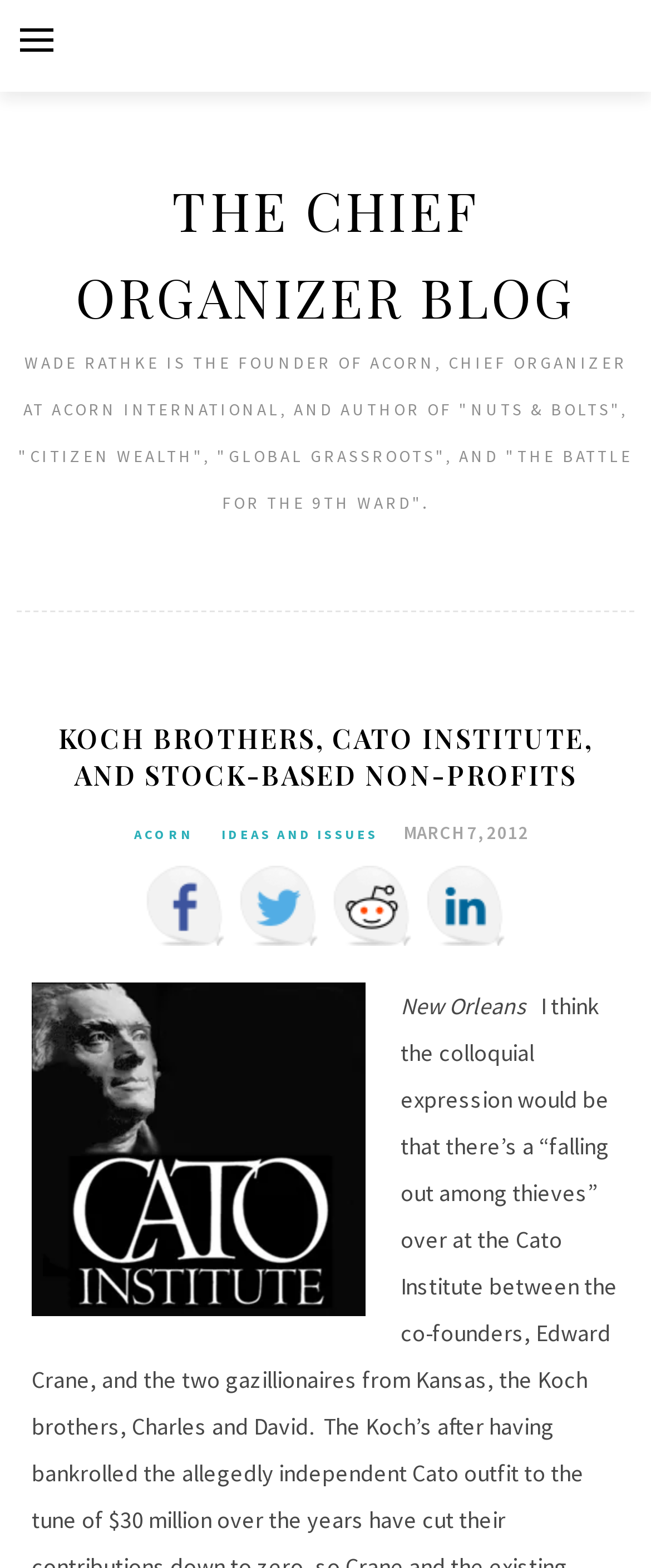Identify the bounding box for the described UI element: "ACORN".

[0.193, 0.524, 0.309, 0.539]